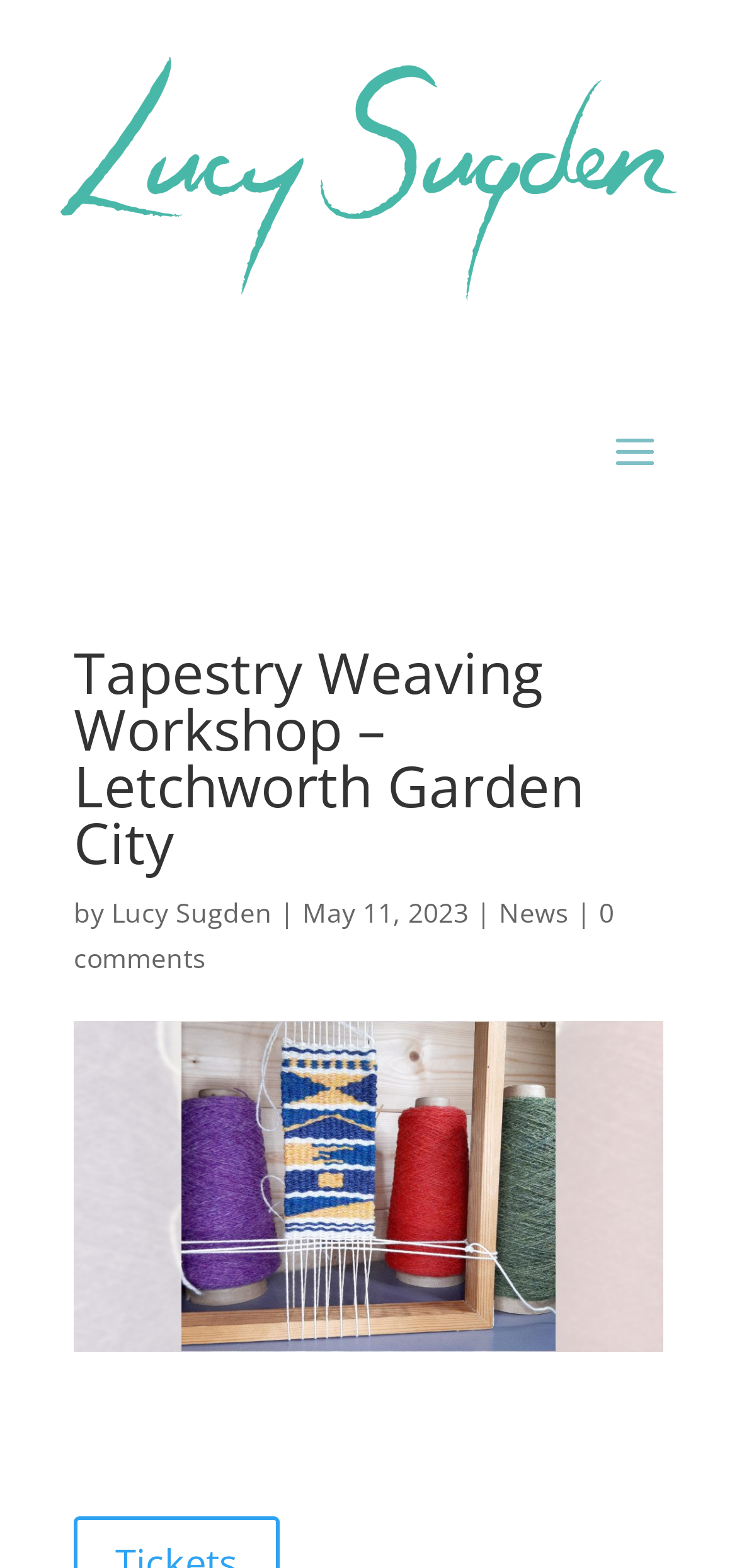Determine the bounding box coordinates for the UI element with the following description: "Lucy Sugden". The coordinates should be four float numbers between 0 and 1, represented as [left, top, right, bottom].

[0.151, 0.571, 0.369, 0.594]